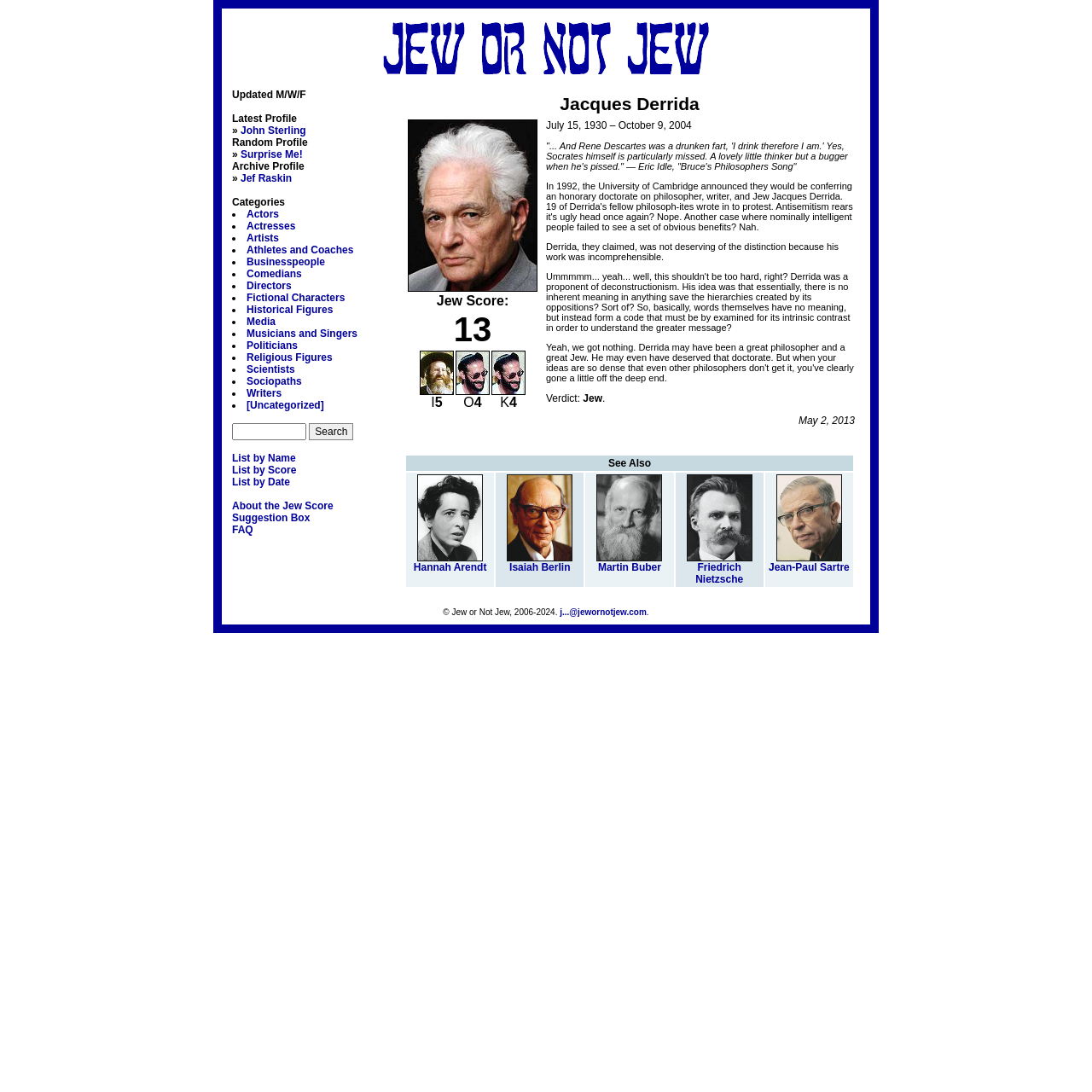Look at the image and give a detailed response to the following question: What is the name of the song mentioned on the webpage?

The song is mentioned in the text on the webpage, which quotes a line from the song. The song is called 'Bruce's Philosophers Song' and it is by Eric Idle.